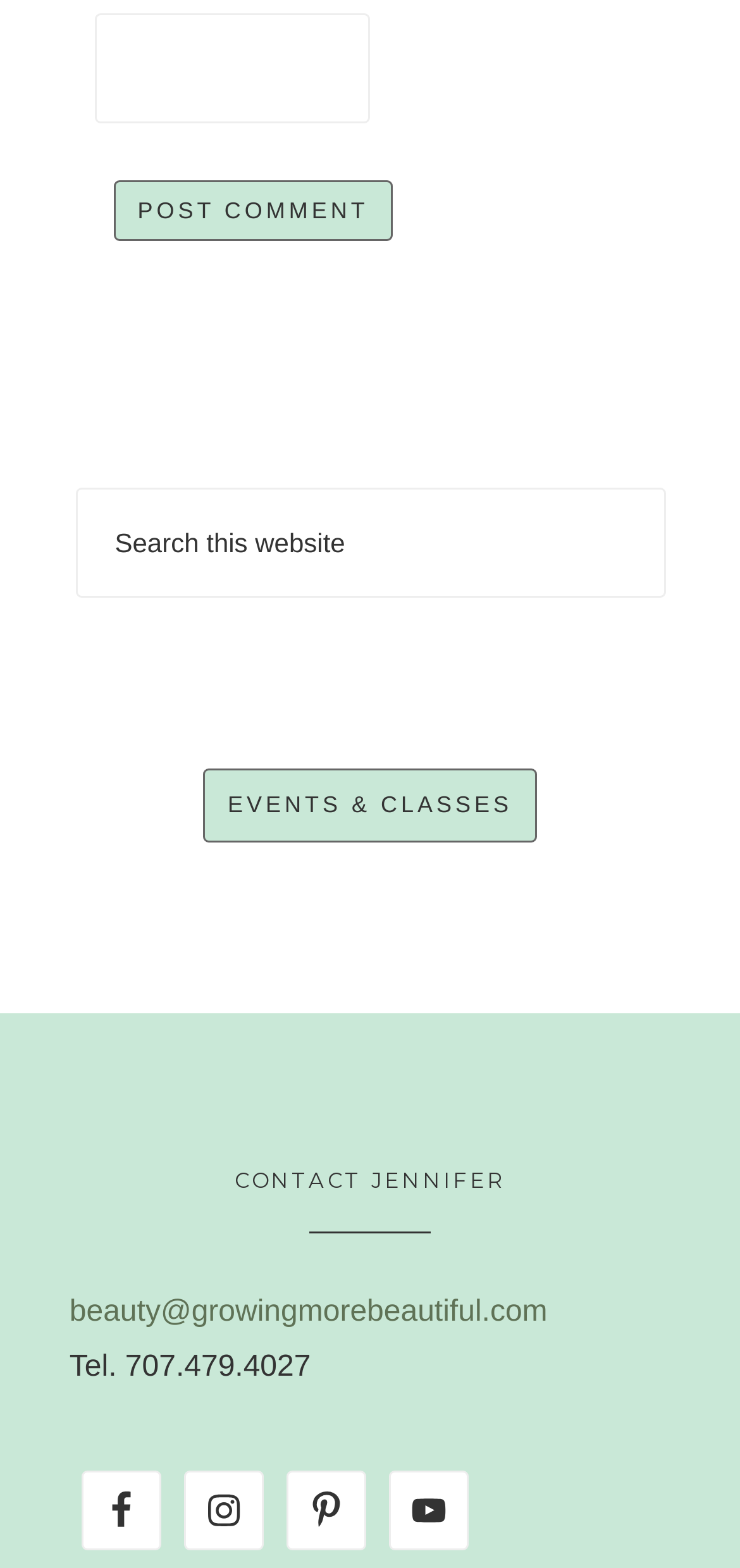Kindly provide the bounding box coordinates of the section you need to click on to fulfill the given instruction: "search this website".

[0.101, 0.311, 0.899, 0.381]